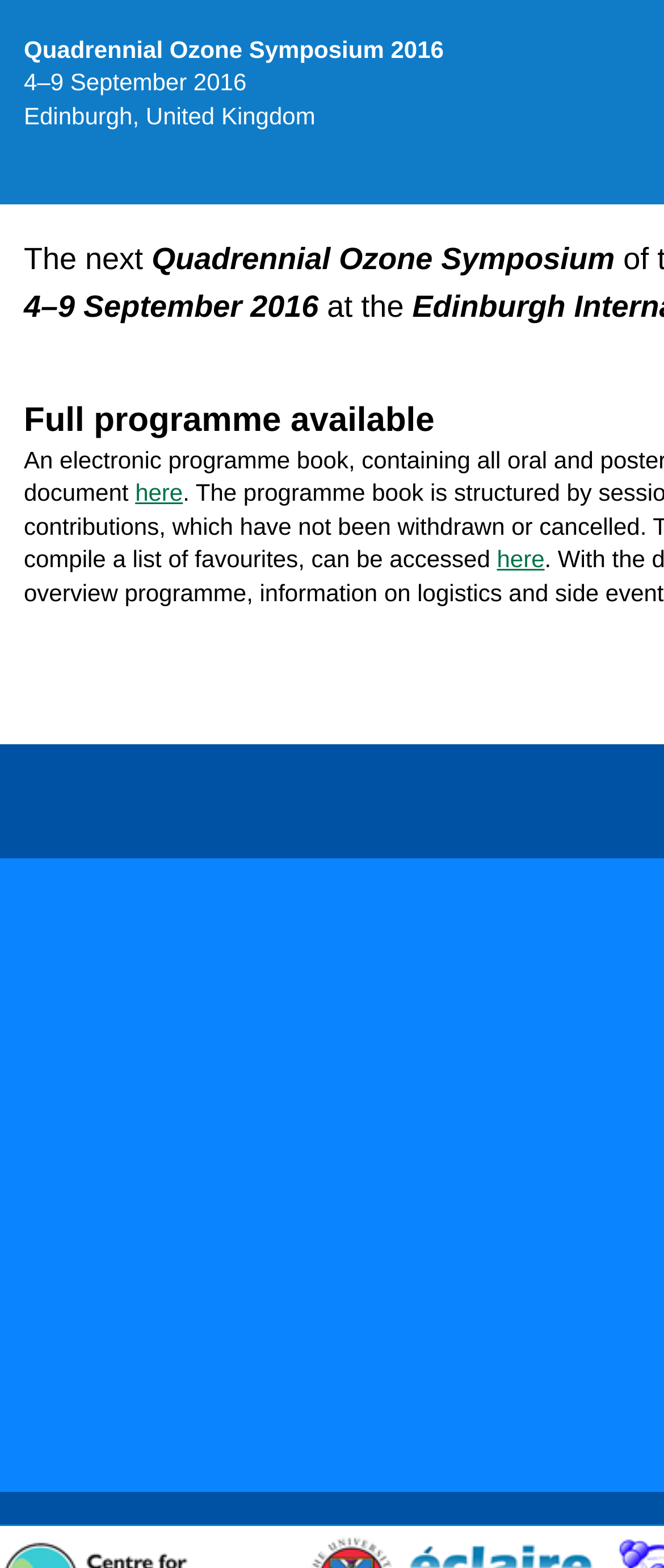Where is the symposium held?
Please use the visual content to give a single word or phrase answer.

Edinburgh, United Kingdom